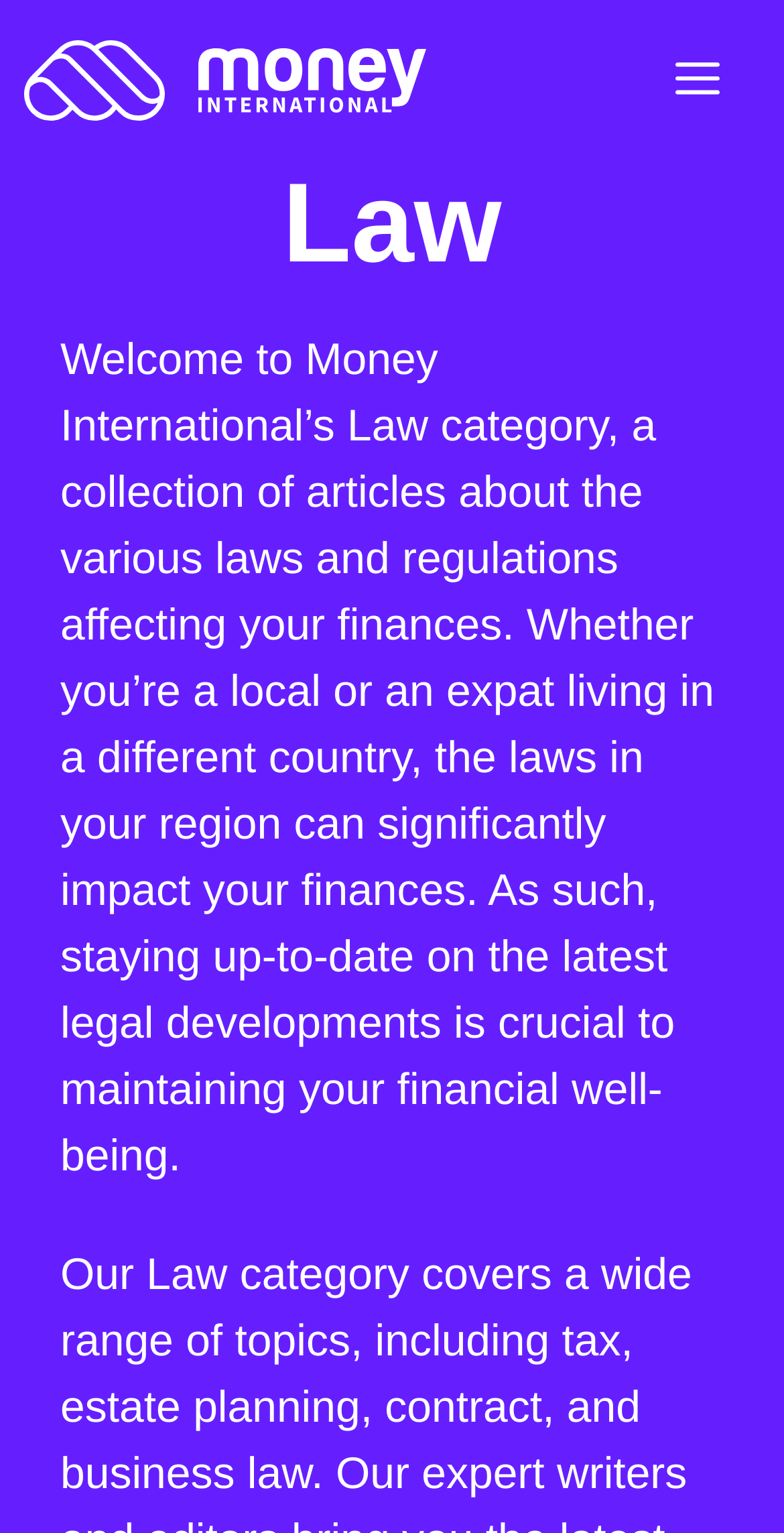What is the name of the website?
Using the information from the image, answer the question thoroughly.

I determined the name of the website by looking at the link element with the text 'Money International' which is a child of the banner element at the top of the page.